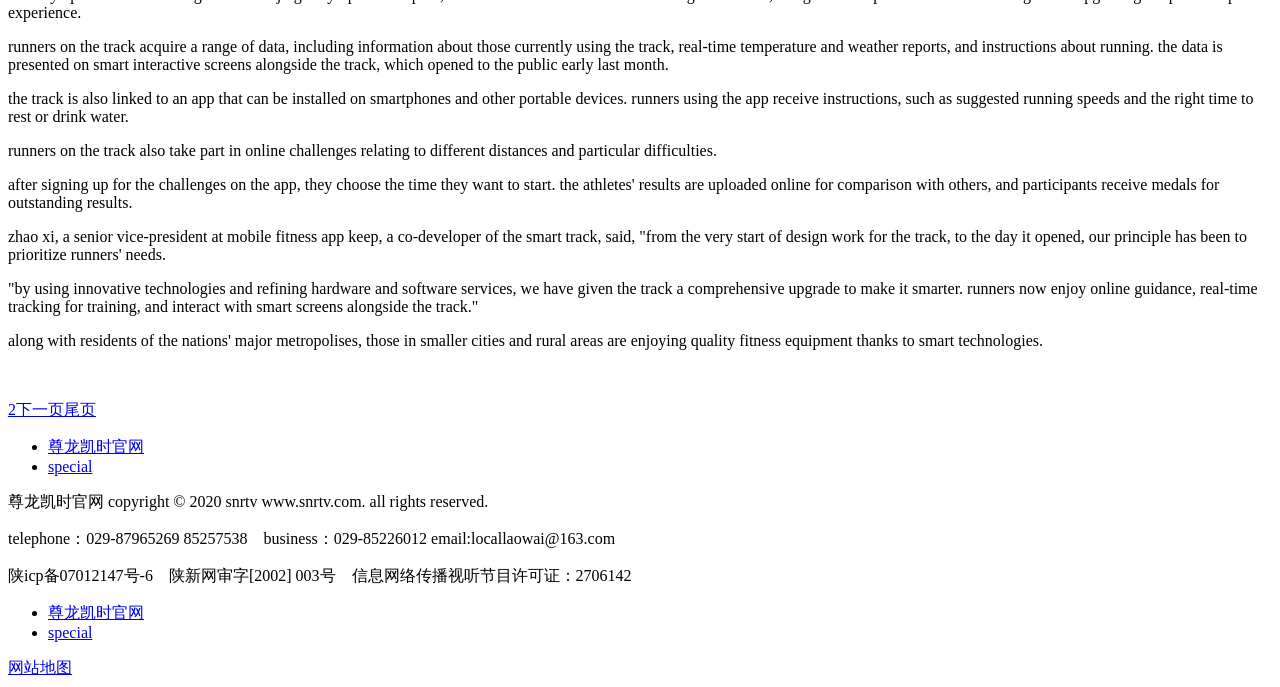Bounding box coordinates should be provided in the format (top-left x, top-left y, bottom-right x, bottom-right y) with all values between 0 and 1. Identify the bounding box for this UI element: 尾页

[0.05, 0.584, 0.075, 0.609]